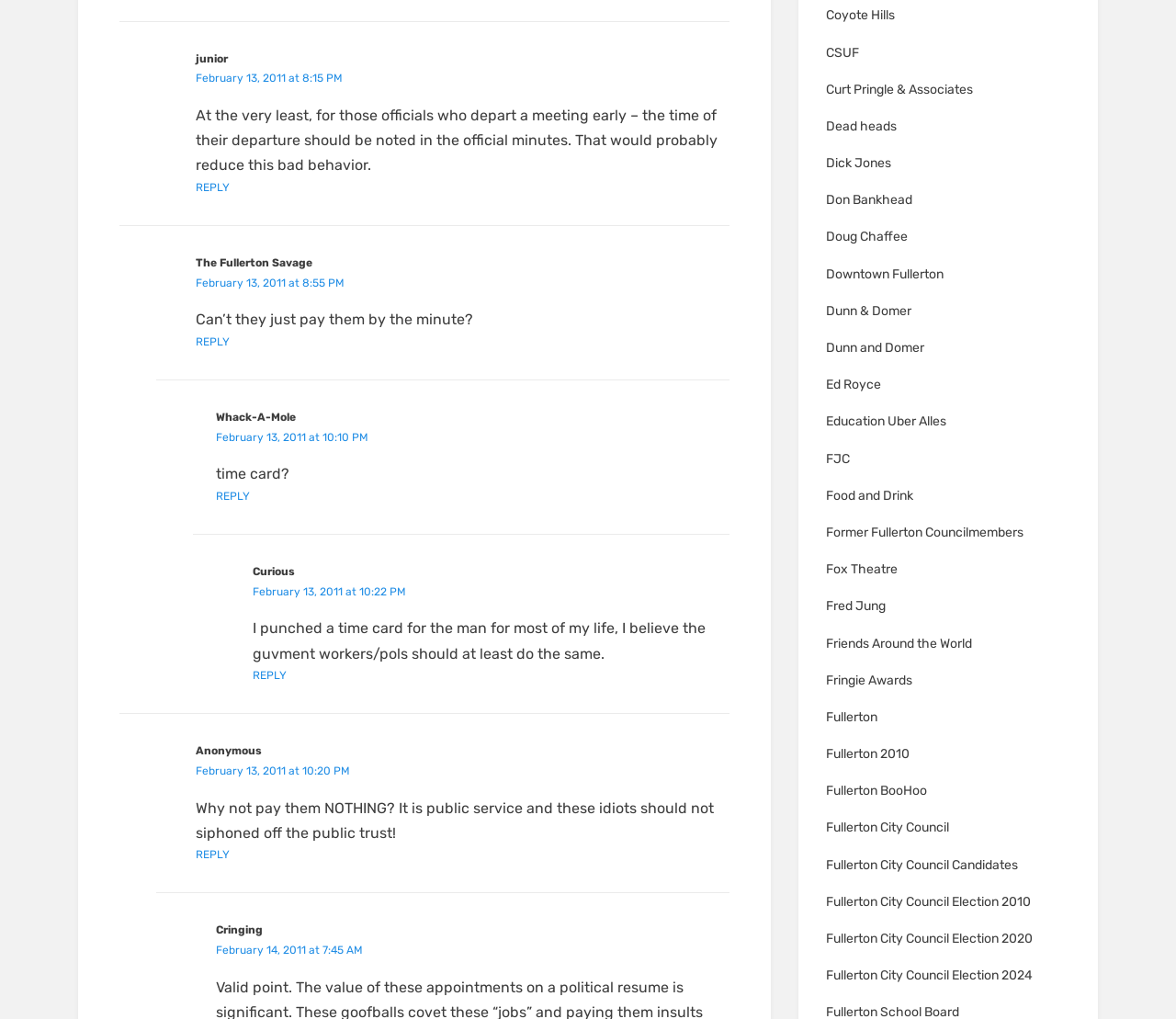How many links are in the sidebar?
Please answer the question as detailed as possible based on the image.

I counted the number of 'link' elements with y-coordinates between 0 and 1, which are the links in the sidebar. There are 27 such links.